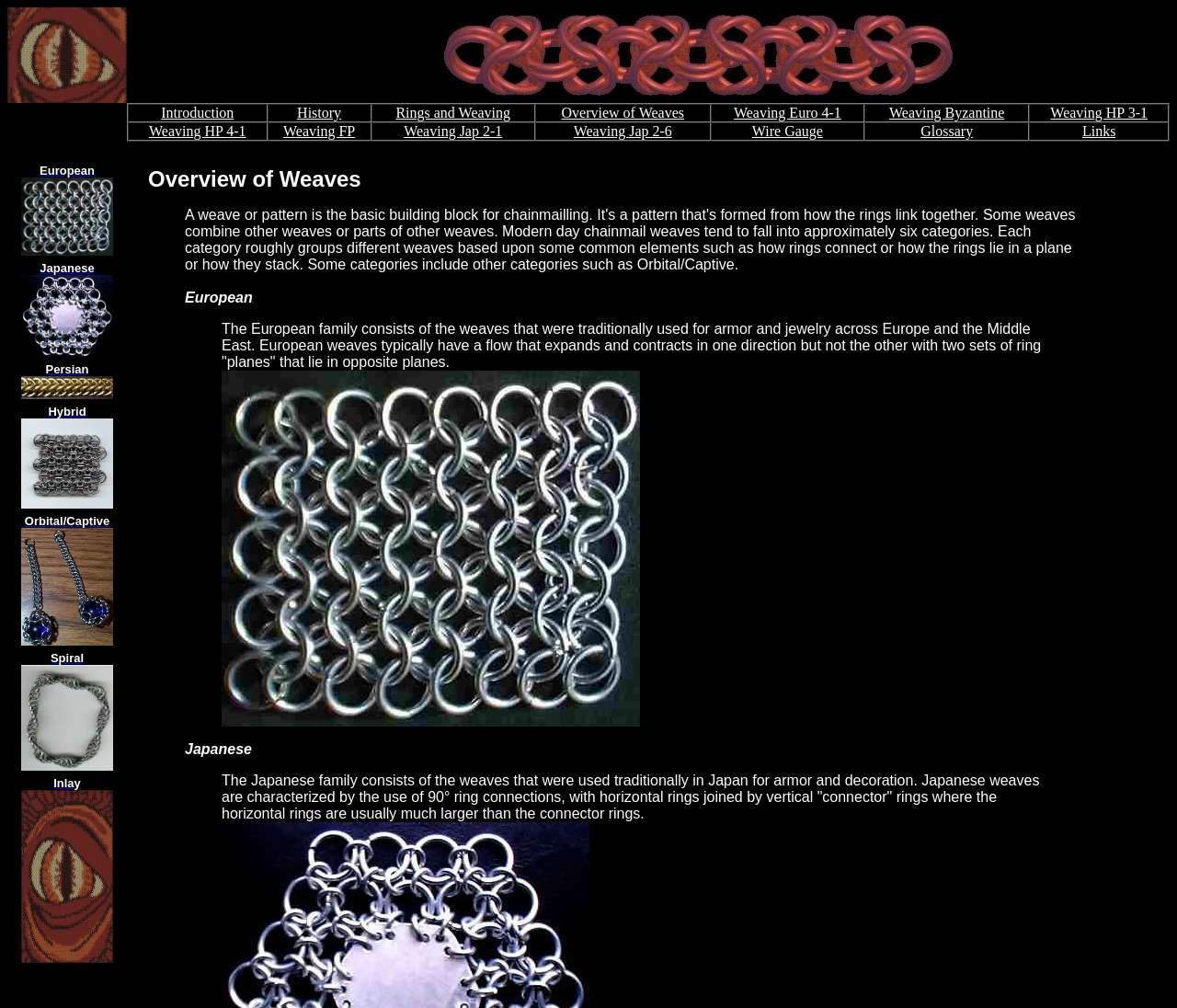Bounding box coordinates should be in the format (top-left x, top-left y, bottom-right x, bottom-right y) and all values should be floating point numbers between 0 and 1. Determine the bounding box coordinate for the UI element described as: Wire Gauge

[0.639, 0.122, 0.699, 0.138]